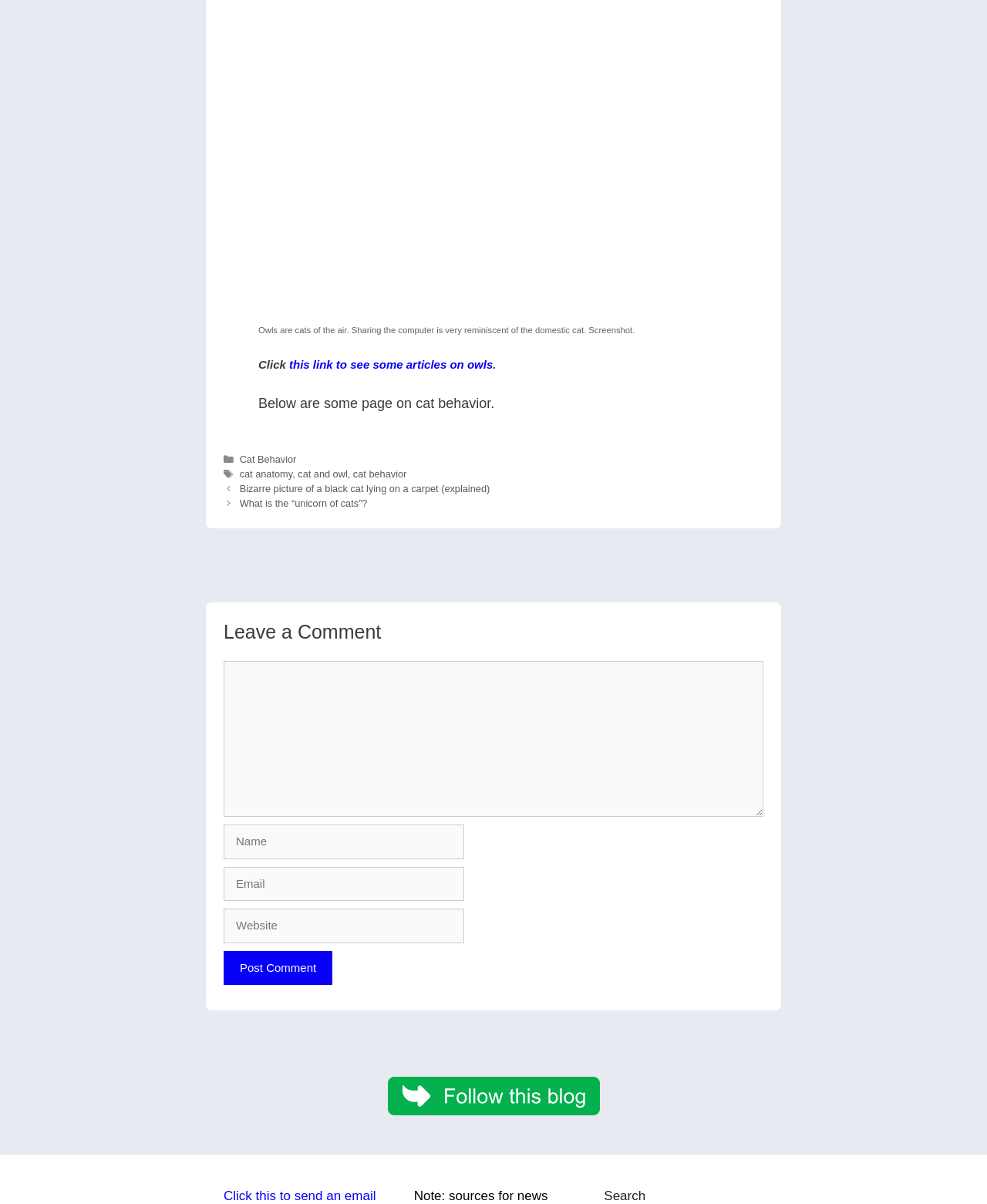Identify the bounding box coordinates for the UI element that matches this description: "parent_node: Comment name="author" placeholder="Name"".

[0.227, 0.685, 0.47, 0.713]